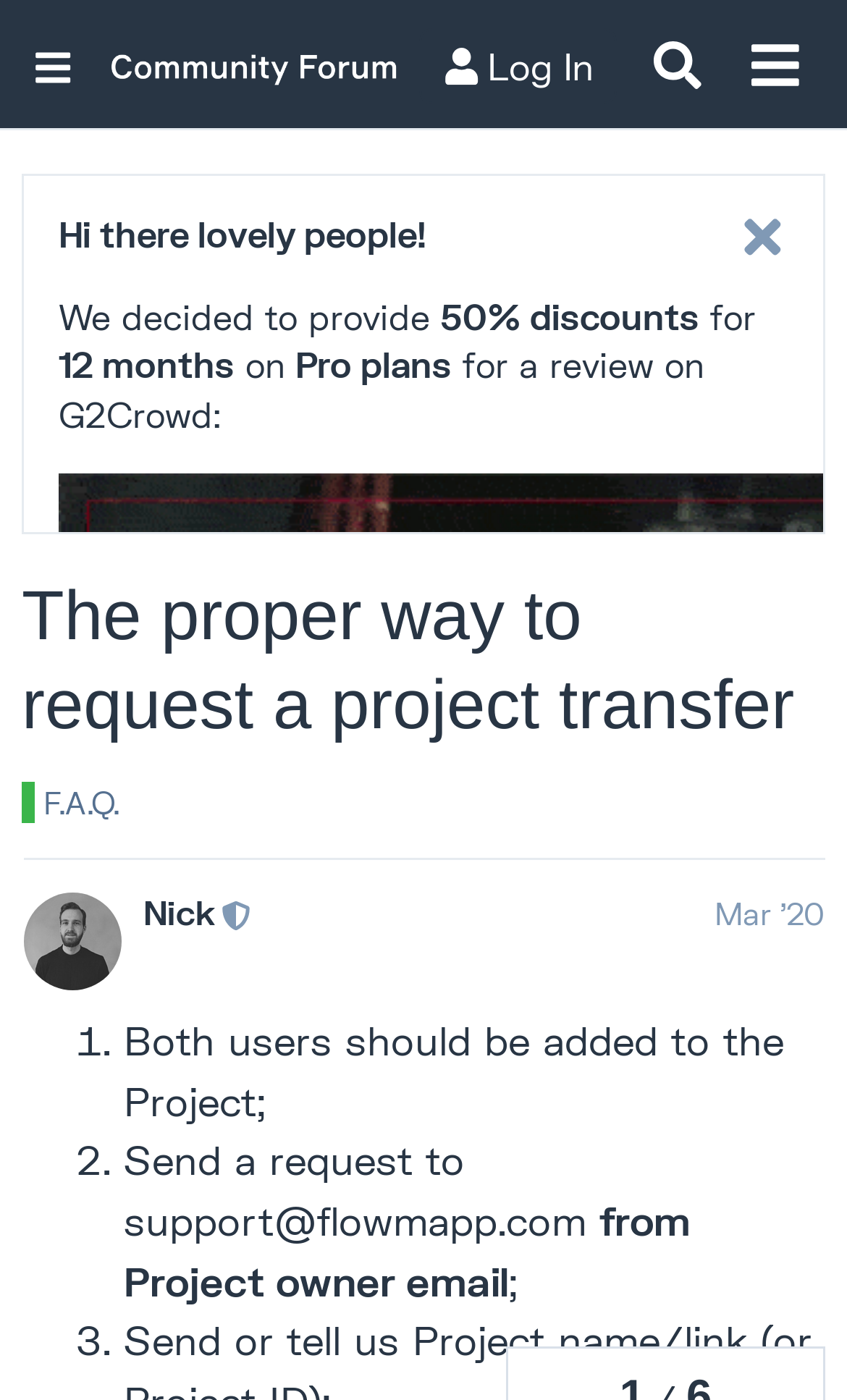Can you identify the bounding box coordinates of the clickable region needed to carry out this instruction: 'Click on the link to request a project transfer'? The coordinates should be four float numbers within the range of 0 to 1, stated as [left, top, right, bottom].

[0.026, 0.412, 0.938, 0.531]